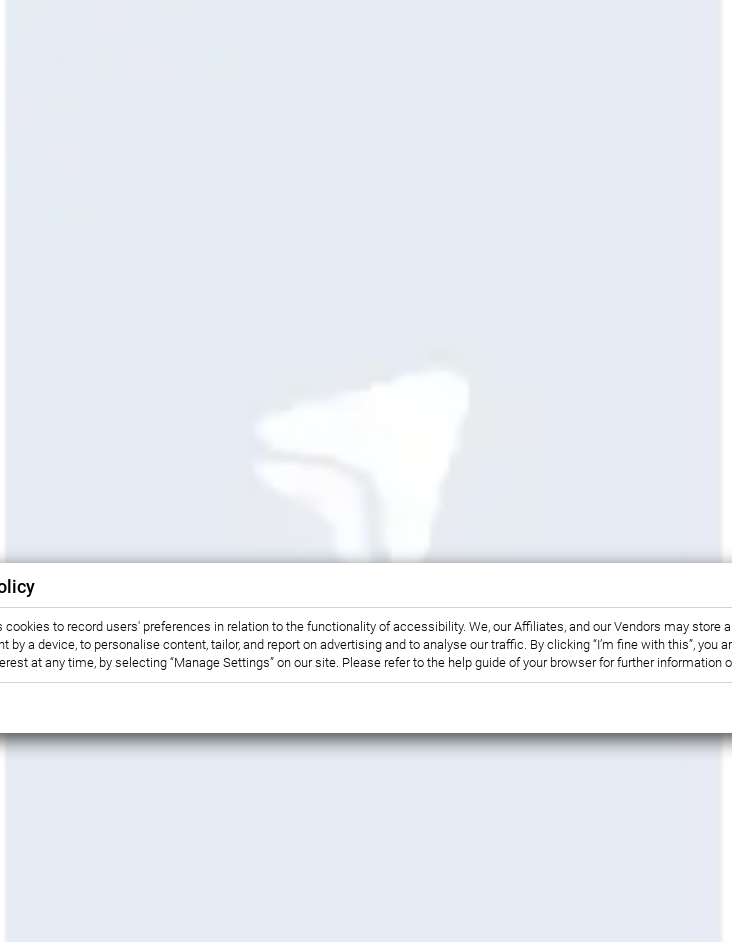What is the purpose of the research report?
Based on the image content, provide your answer in one word or a short phrase.

To equip clients with actionable insights